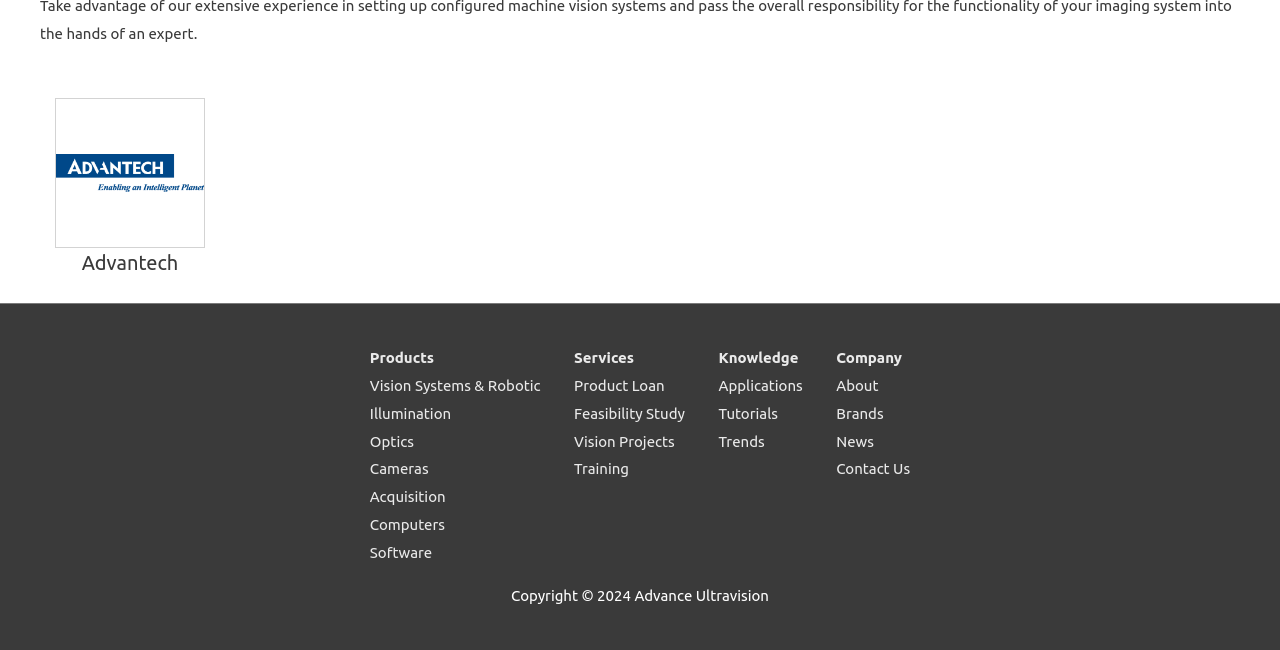Given the following UI element description: "Vision Systems & Robotic", find the bounding box coordinates in the webpage screenshot.

[0.289, 0.58, 0.422, 0.606]